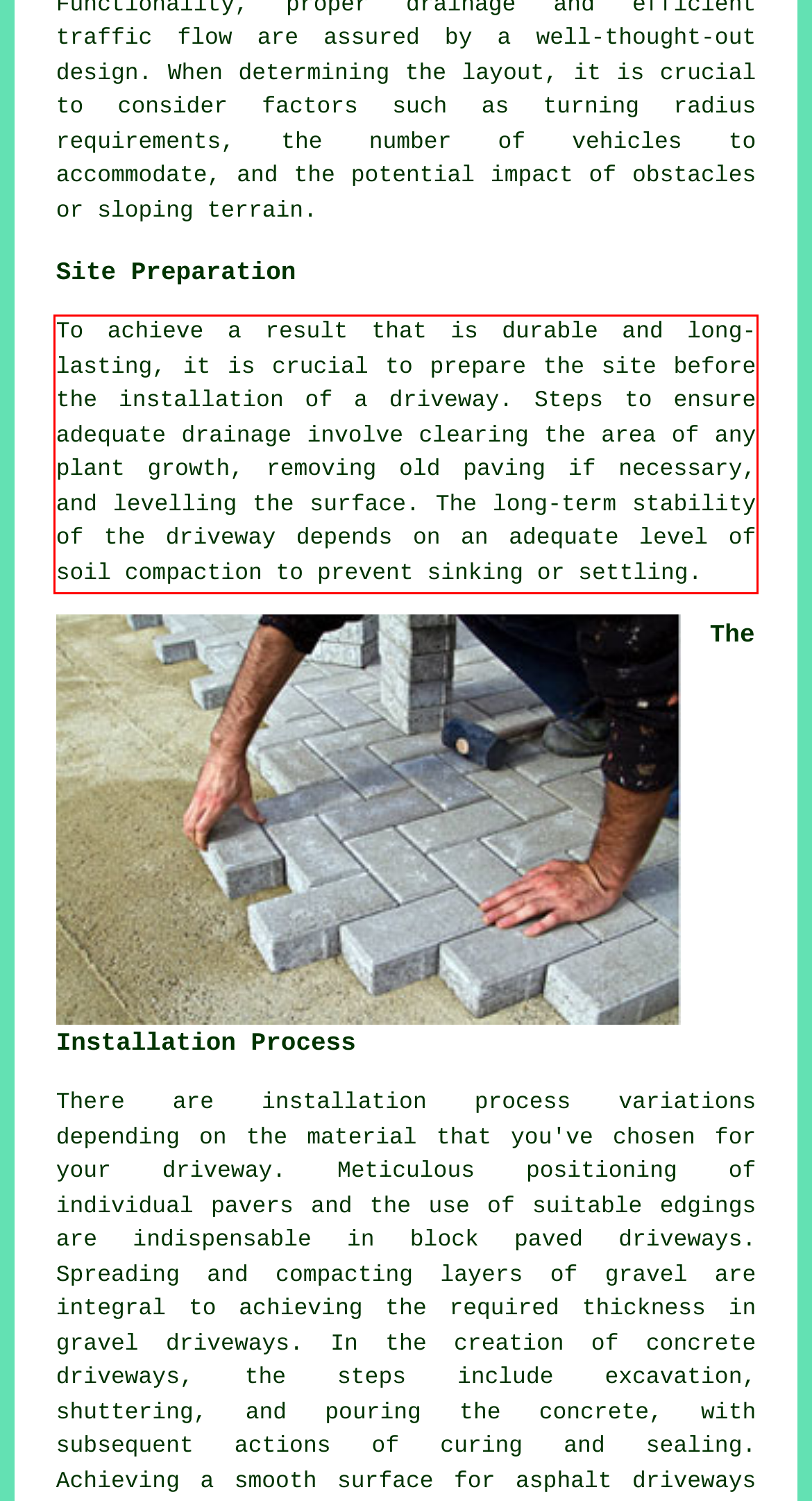Please analyze the provided webpage screenshot and perform OCR to extract the text content from the red rectangle bounding box.

To achieve a result that is durable and long-lasting, it is crucial to prepare the site before the installation of a driveway. Steps to ensure adequate drainage involve clearing the area of any plant growth, removing old paving if necessary, and levelling the surface. The long-term stability of the driveway depends on an adequate level of soil compaction to prevent sinking or settling.